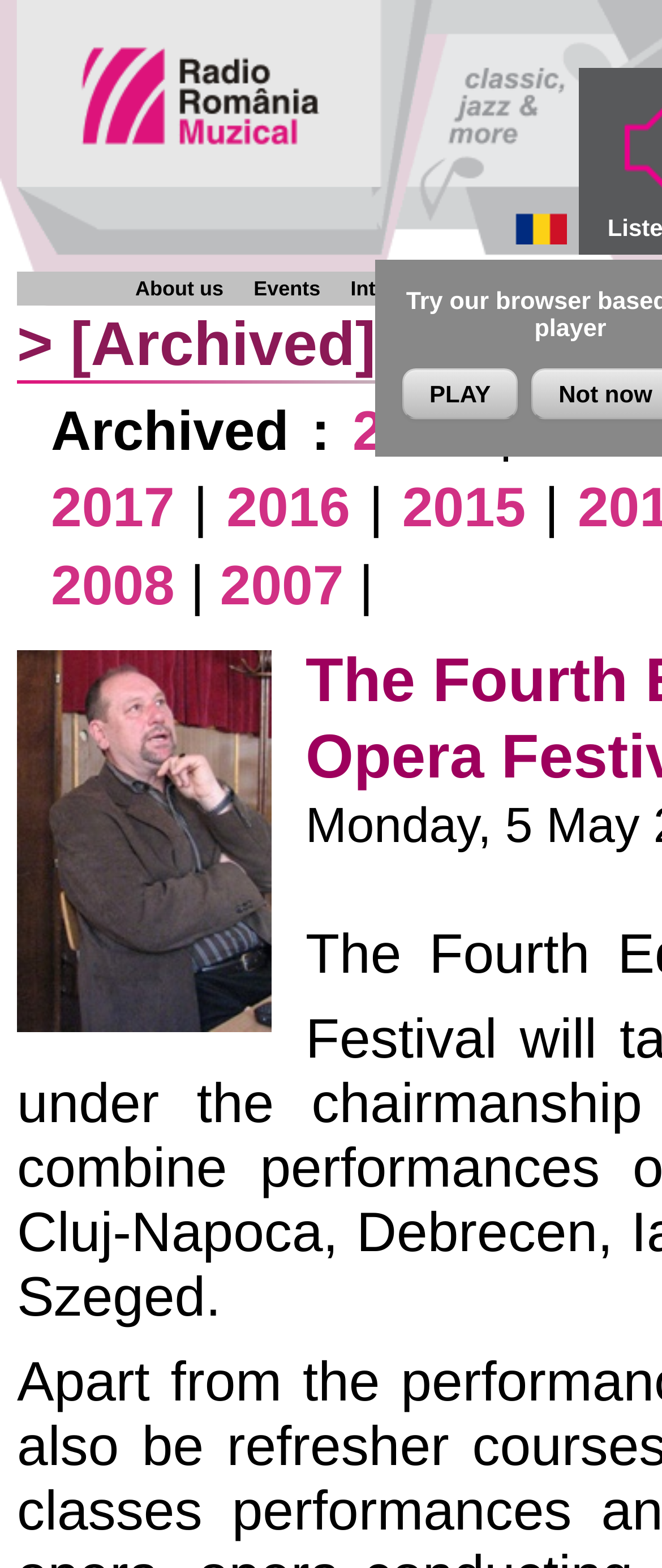How many images are on the webpage?
Please look at the screenshot and answer using one word or phrase.

3